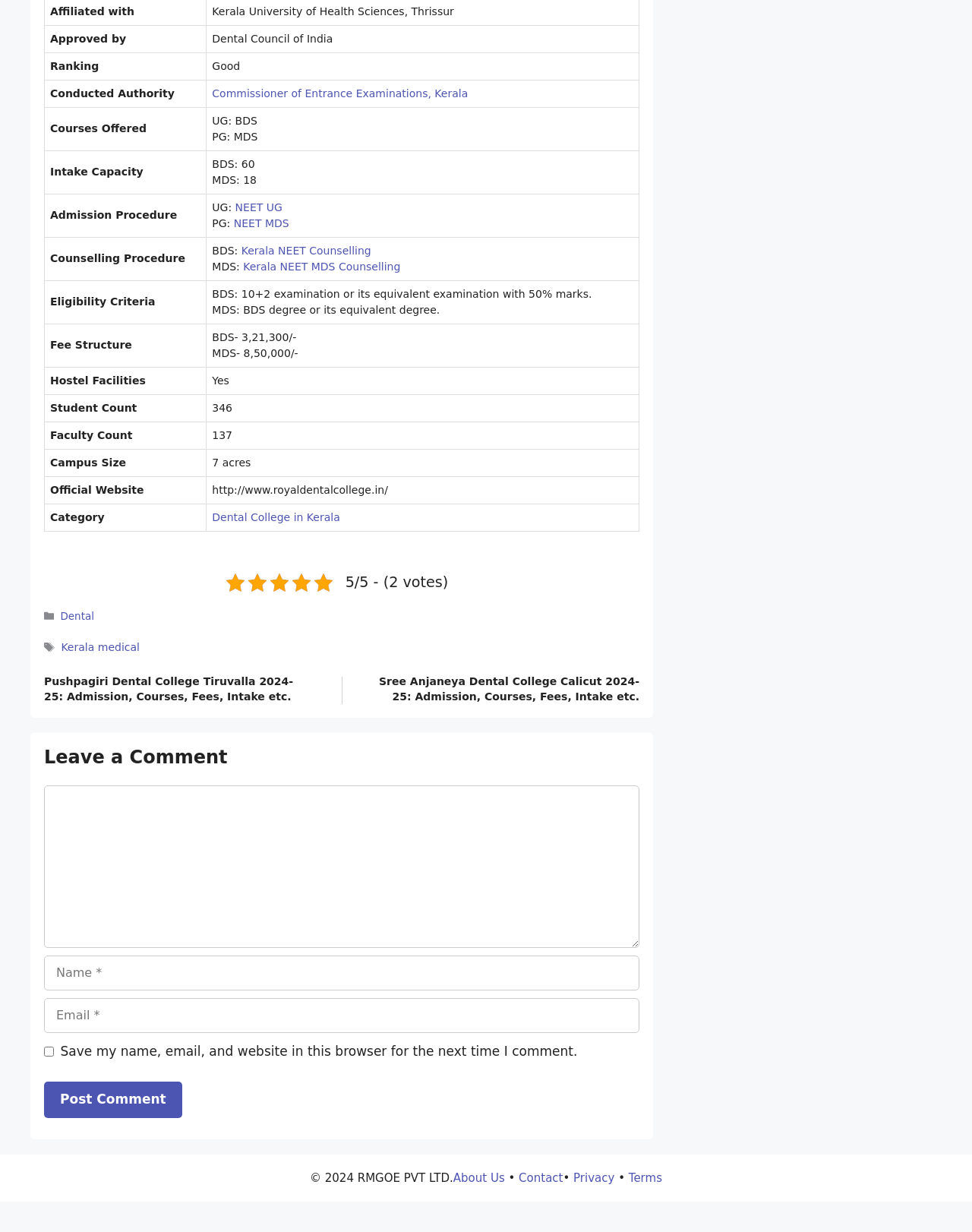Indicate the bounding box coordinates of the element that must be clicked to execute the instruction: "Click on the link 'Commissioner of Entrance Examinations, Kerala'". The coordinates should be given as four float numbers between 0 and 1, i.e., [left, top, right, bottom].

[0.218, 0.071, 0.481, 0.081]